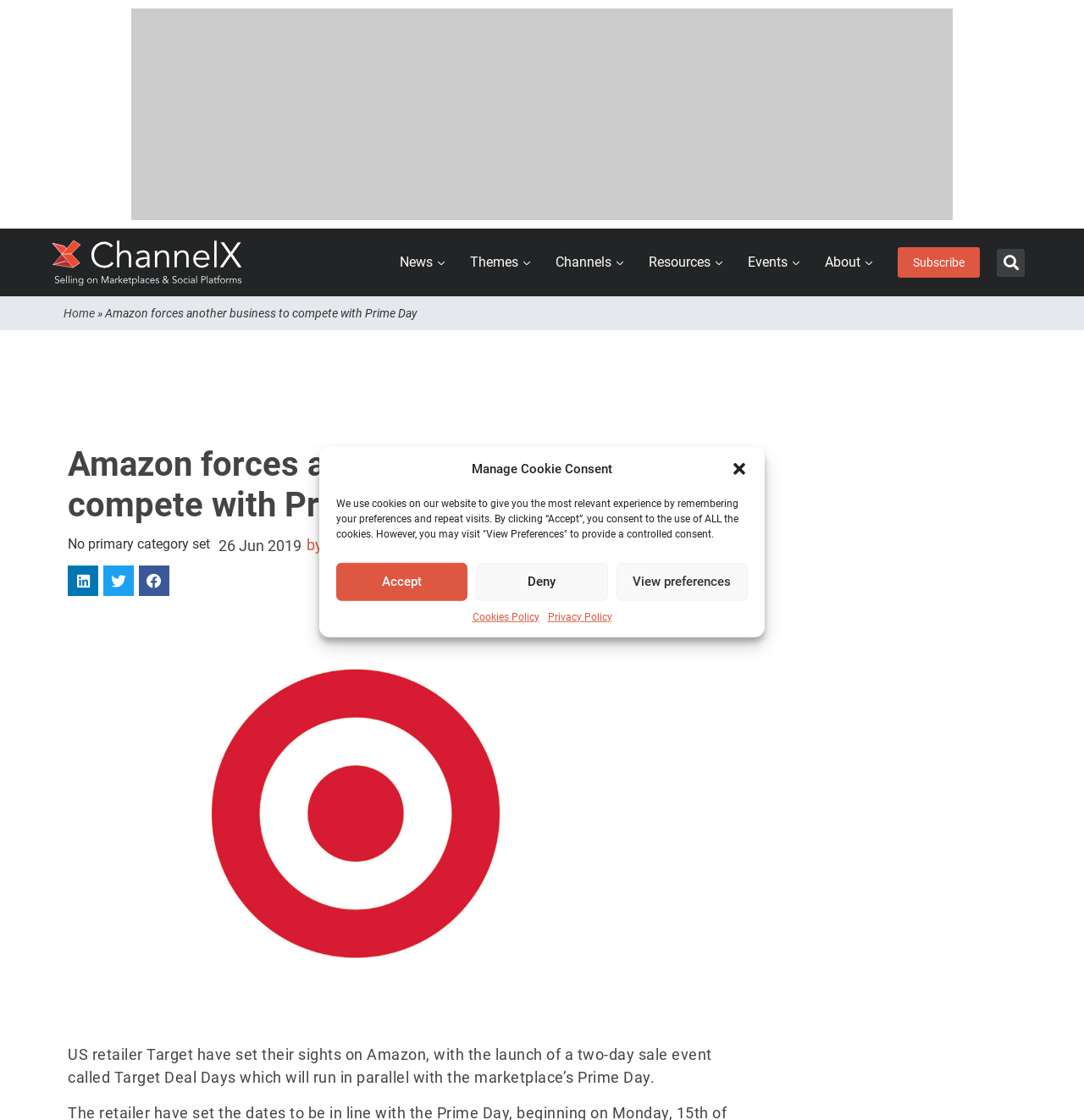Identify the bounding box coordinates of the clickable region necessary to fulfill the following instruction: "Read the article". The bounding box coordinates should be four float numbers between 0 and 1, i.e., [left, top, right, bottom].

[0.062, 0.934, 0.657, 0.97]